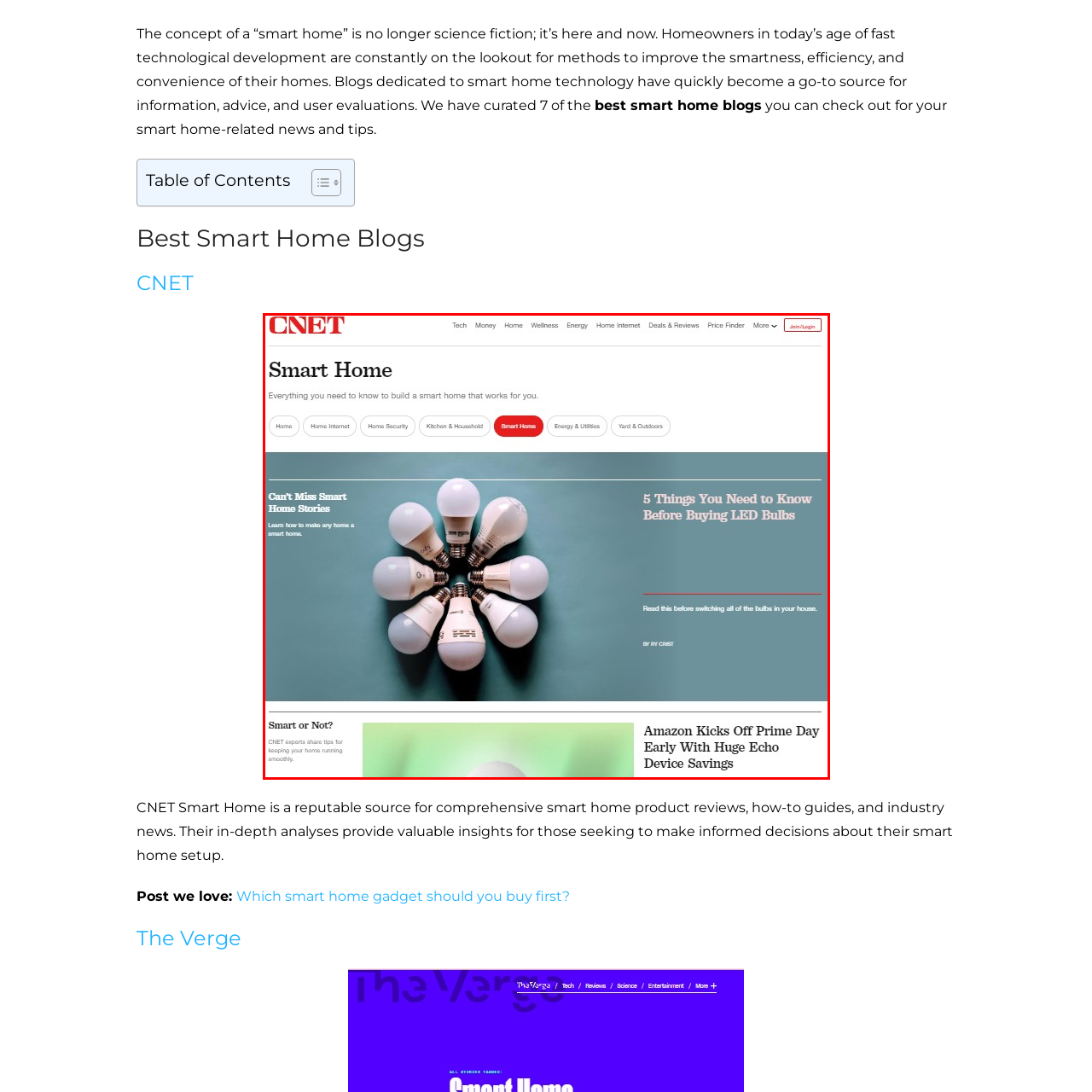Examine the content inside the red boundary in the image and give a detailed response to the following query: What type of bulbs are being discussed?

The headline '5 Things You Need to Know Before Buying LED Bulbs' hints at practical information provided for consumers looking to enhance their smart home setups, which suggests that the type of bulbs being discussed are LED bulbs.